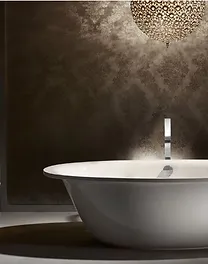Consider the image and give a detailed and elaborate answer to the question: 
What is the color of the wall behind the bath?

The caption describes the wall behind the bath as 'textured brown wall', which suggests that the wall has a brown color.